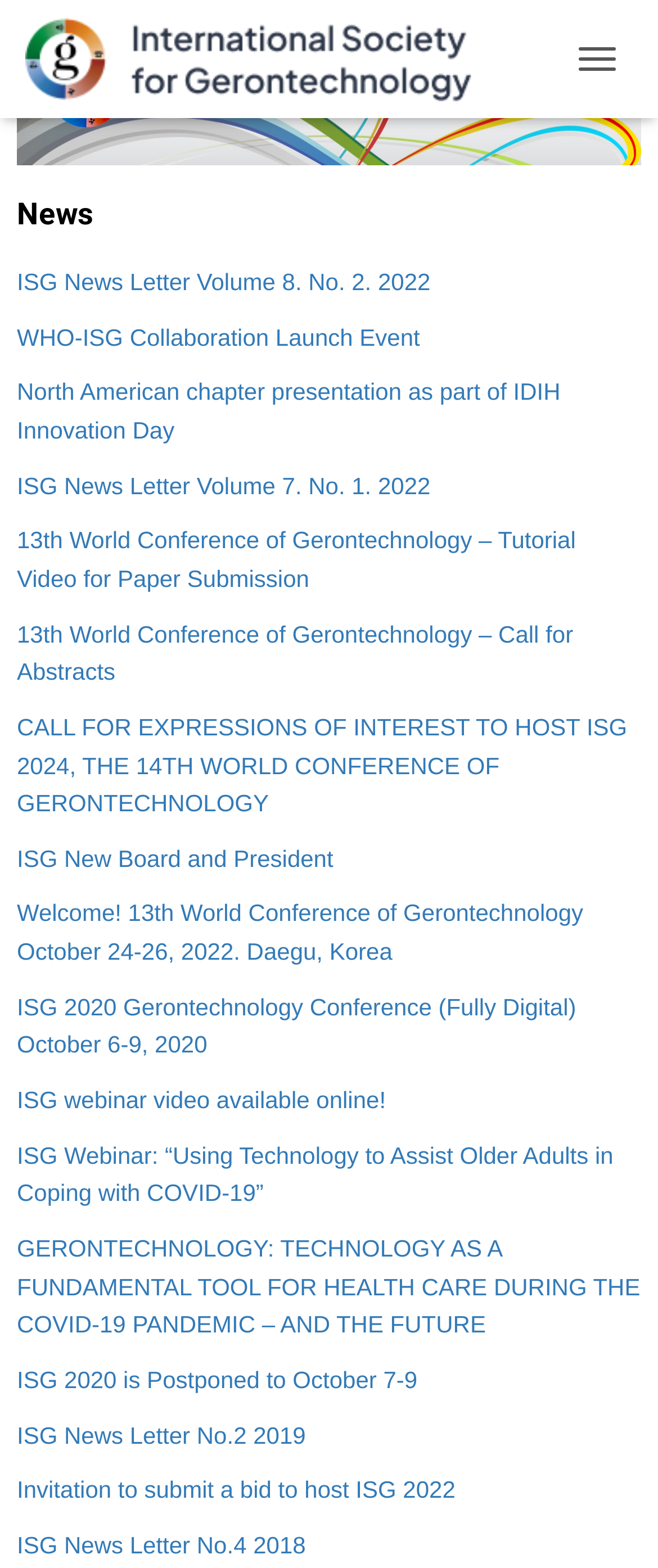Based on the image, give a detailed response to the question: What is the name of the society?

The name of the society can be found in the link element with the text 'International Society for Gerontechnology' at the top of the webpage, which is also the title of the webpage.